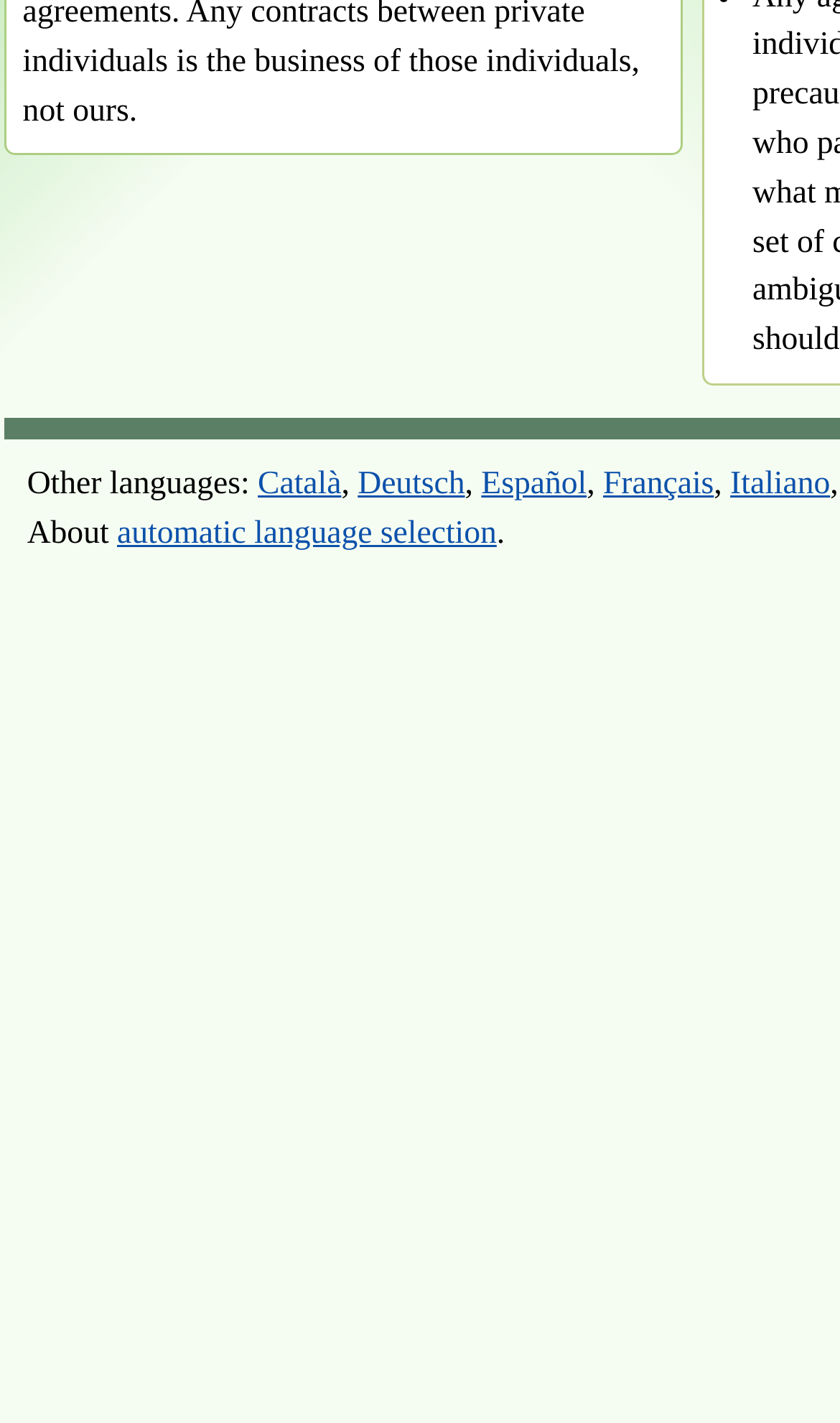Extract the bounding box for the UI element that matches this description: "< Previous".

None